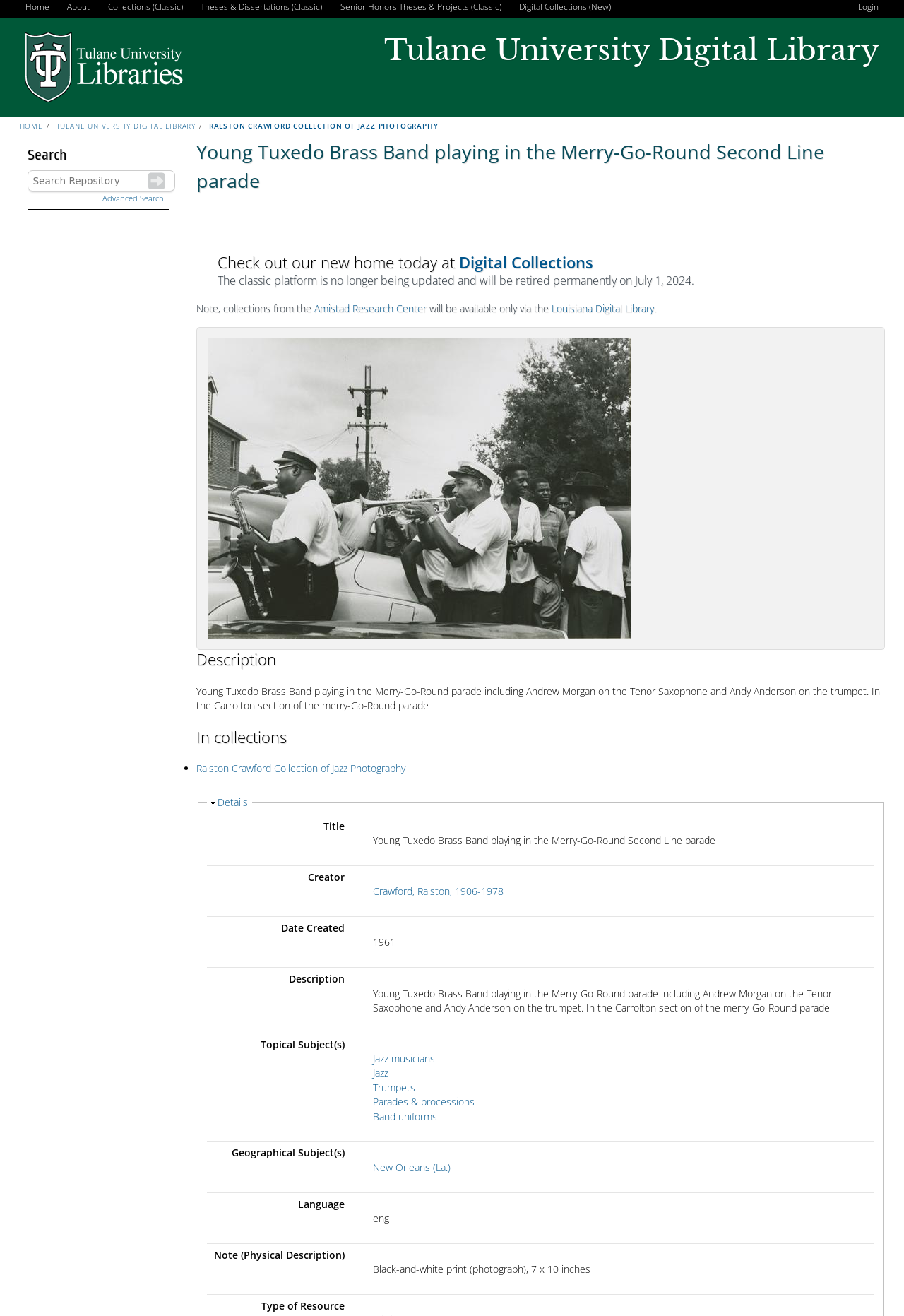Given the element description Jazz musicians, identify the bounding box coordinates for the UI element on the webpage screenshot. The format should be (top-left x, top-left y, bottom-right x, bottom-right y), with values between 0 and 1.

[0.412, 0.799, 0.481, 0.809]